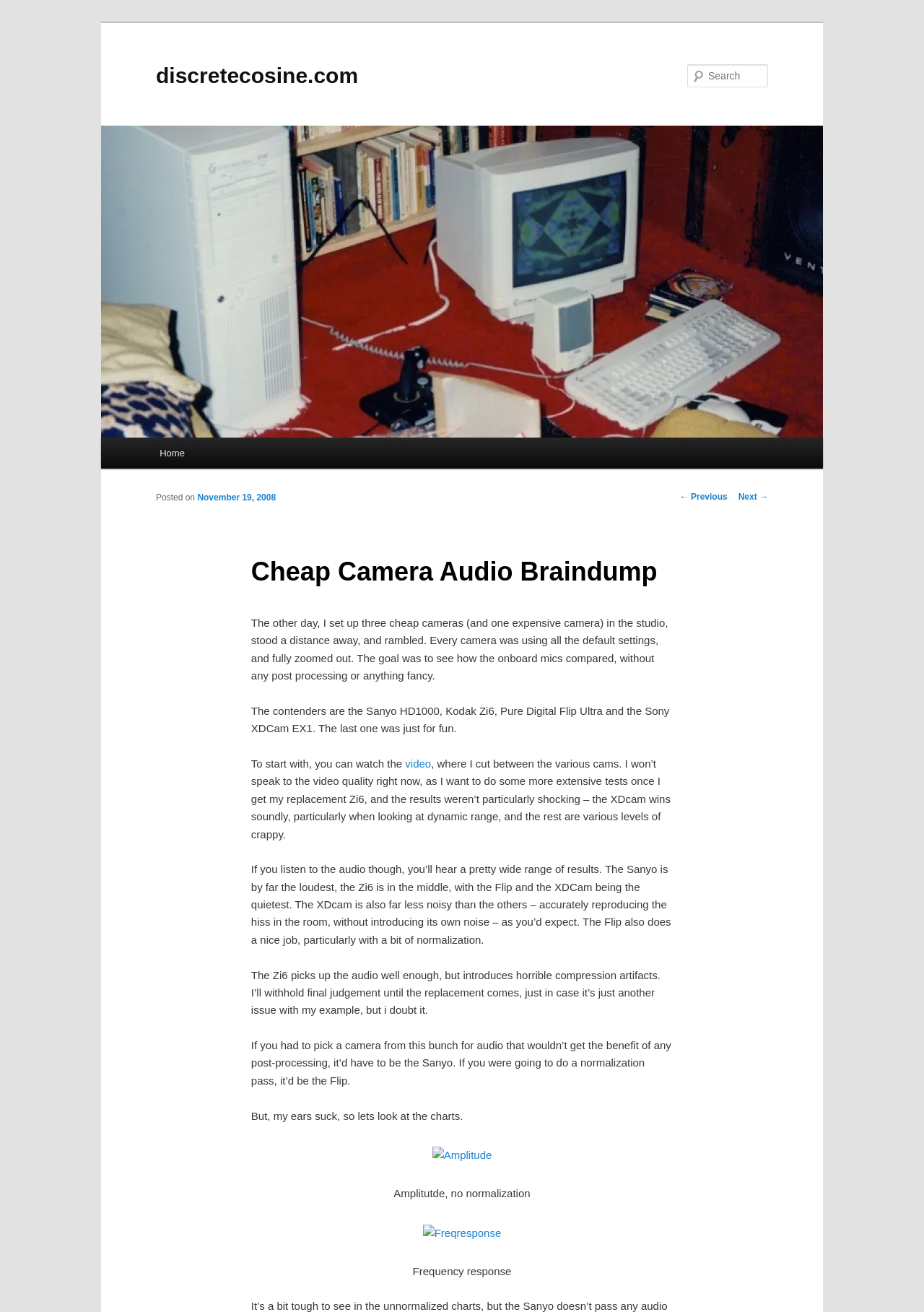How many cameras were used in the test?
Offer a detailed and full explanation in response to the question.

The text mentions that three cheap cameras (Sanyo HD1000, Kodak Zi6, and Pure Digital Flip Ultra) and one expensive camera (Sony XDCam EX1) were used in the test.